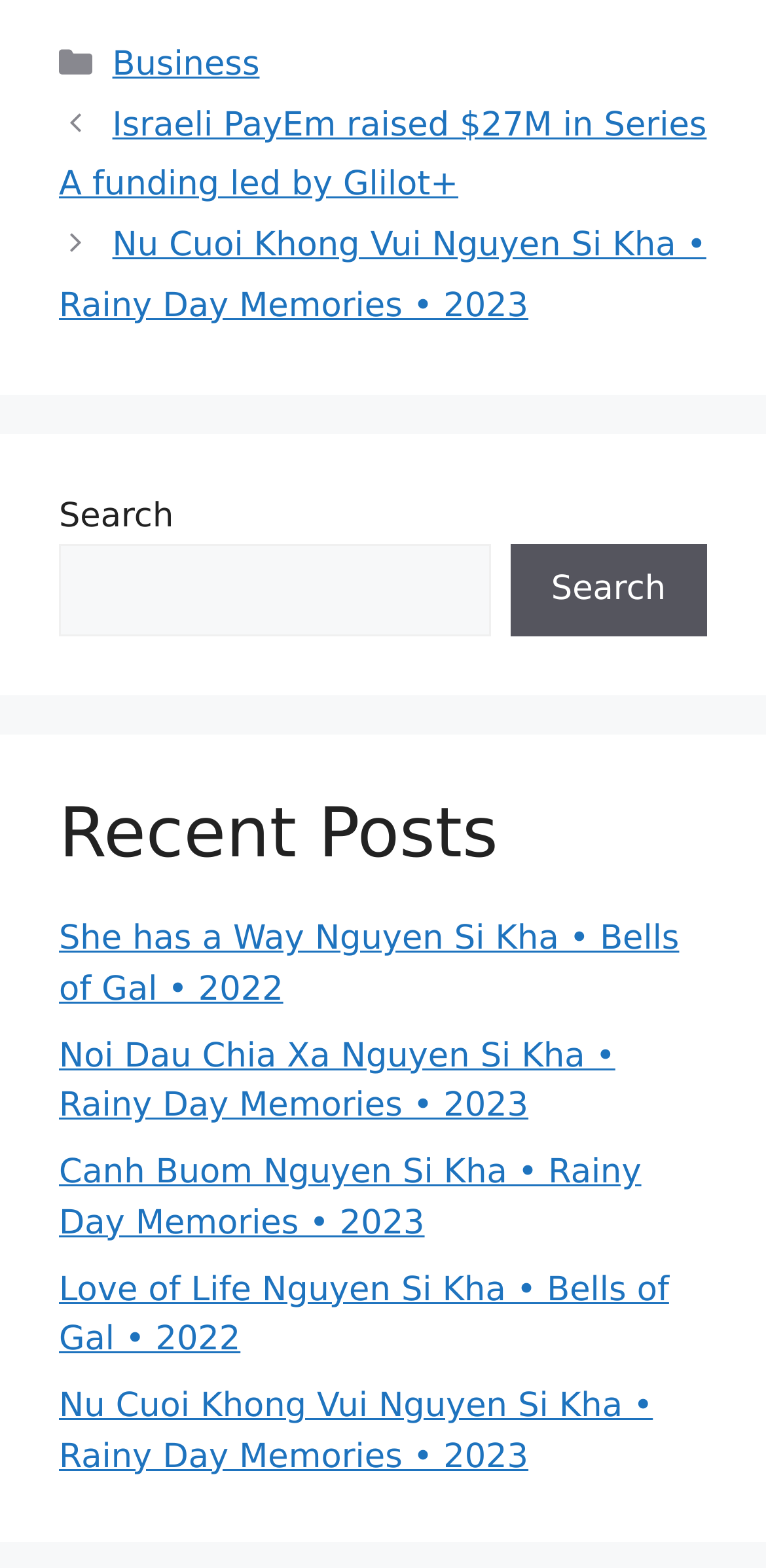Please find the bounding box coordinates of the section that needs to be clicked to achieve this instruction: "Search for something".

[0.077, 0.347, 0.64, 0.406]